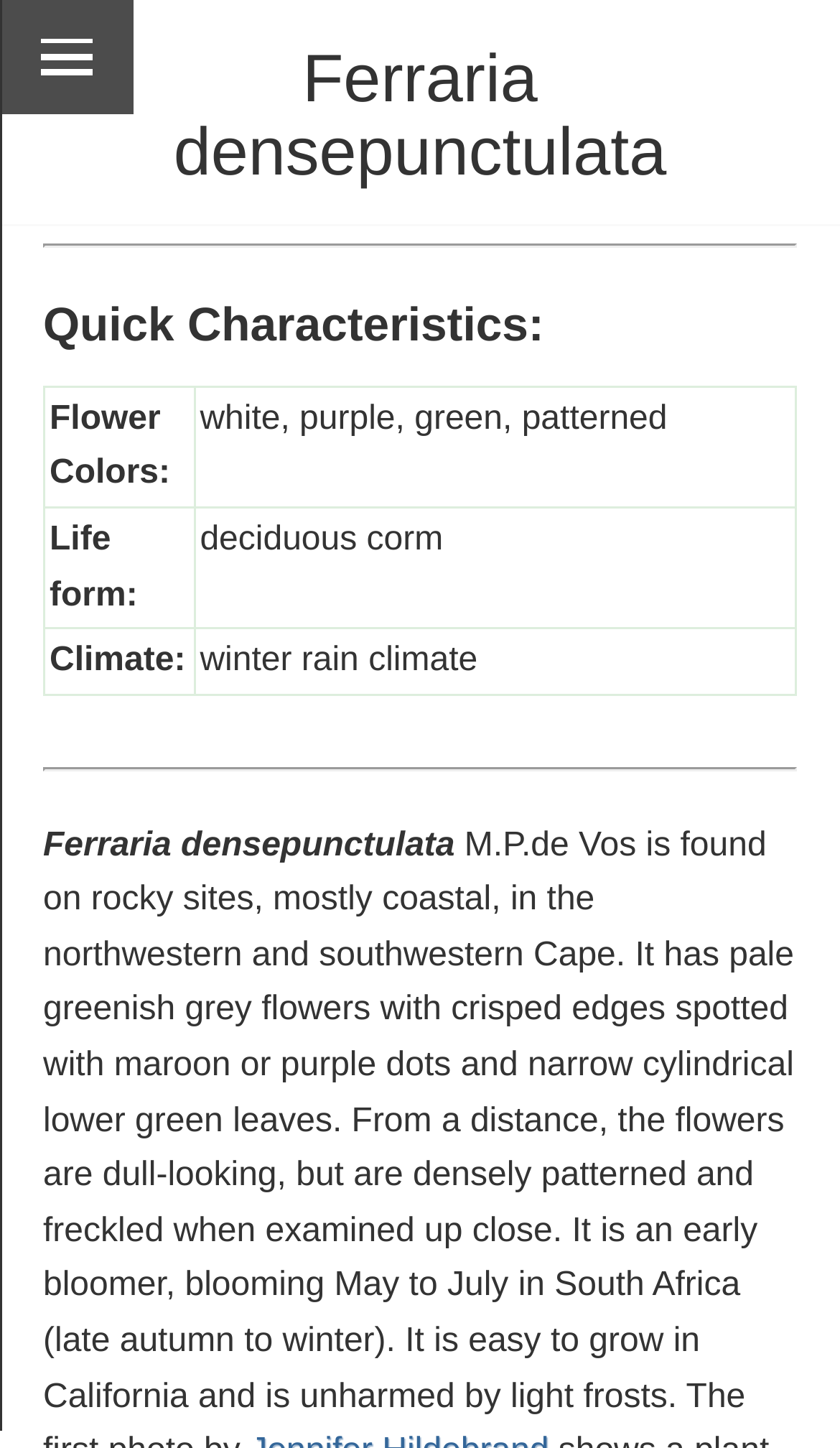What is the life form of Ferraria densepunctulata?
Provide a one-word or short-phrase answer based on the image.

deciduous corm